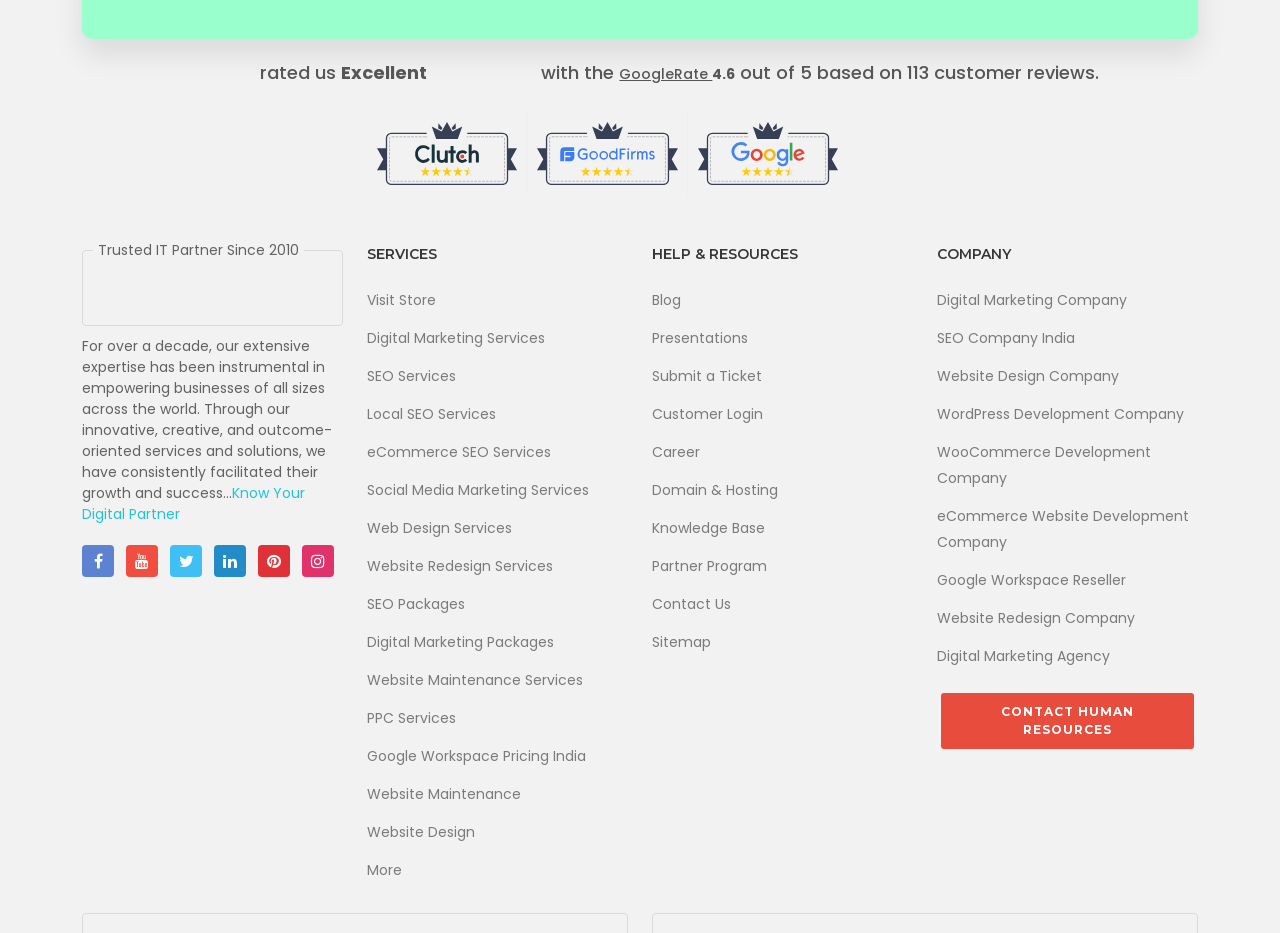What services does Aarav Infotech offer?
Your answer should be a single word or phrase derived from the screenshot.

Digital Marketing, SEO, Web Design, etc.